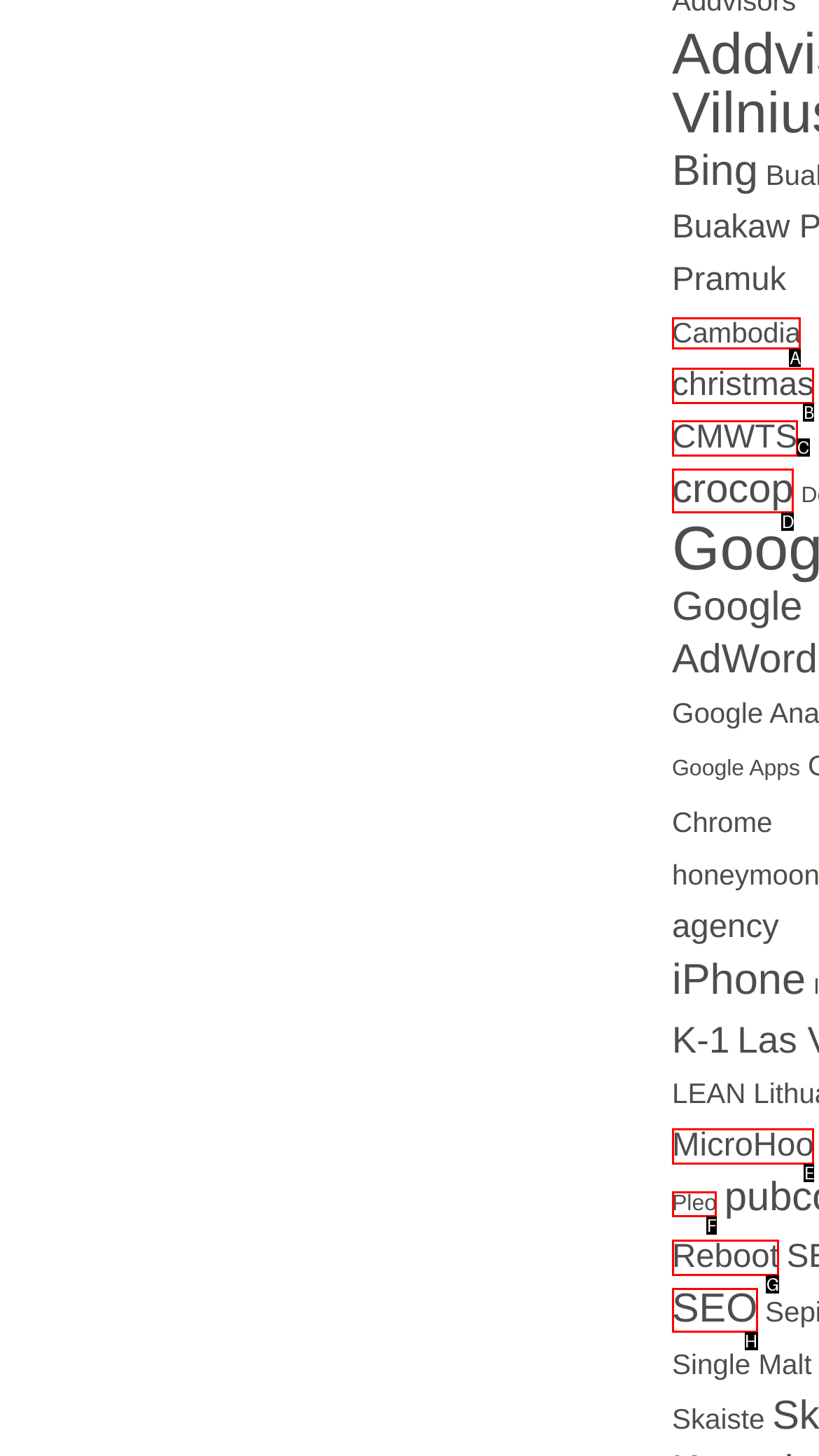Identify which option matches the following description: Reboot
Answer by giving the letter of the correct option directly.

G